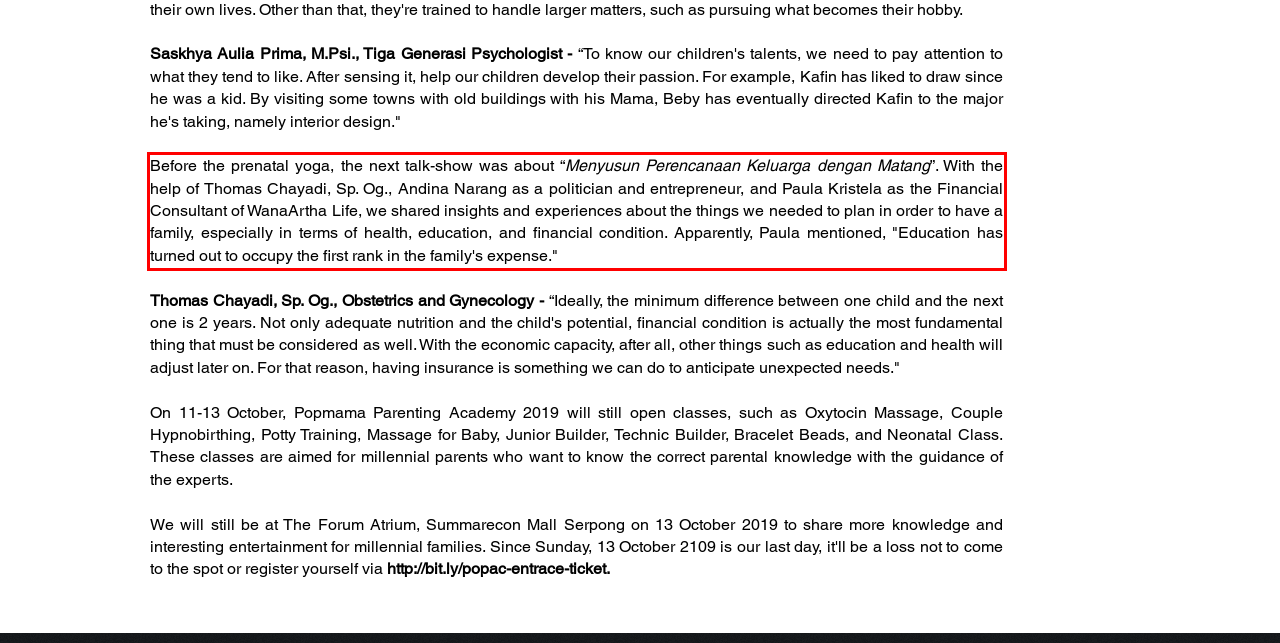Inspect the webpage screenshot that has a red bounding box and use OCR technology to read and display the text inside the red bounding box.

Before the prenatal yoga, the next talk-show was about “Menyusun Perencanaan Keluarga dengan Matang”. With the help of Thomas Chayadi, Sp. Og., Andina Narang as a politician and entrepreneur, and Paula Kristela as the Financial Consultant of WanaArtha Life, we shared insights and experiences about the things we needed to plan in order to have a family, especially in terms of health, education, and financial condition. Apparently, Paula mentioned, "Education has turned out to occupy the first rank in the family's expense."